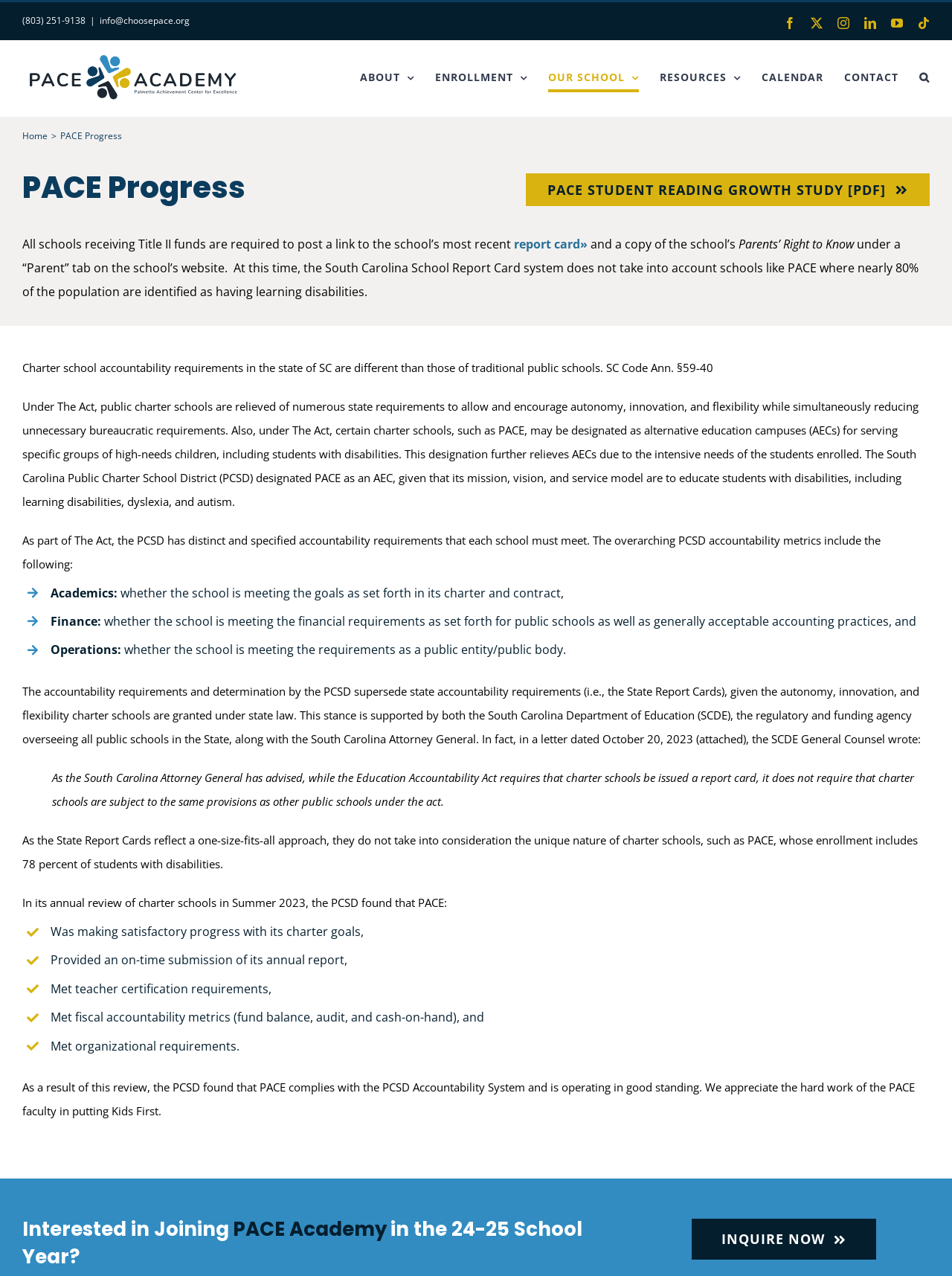Please determine the bounding box coordinates for the UI element described as: "Go to Top".

[0.907, 0.703, 0.941, 0.729]